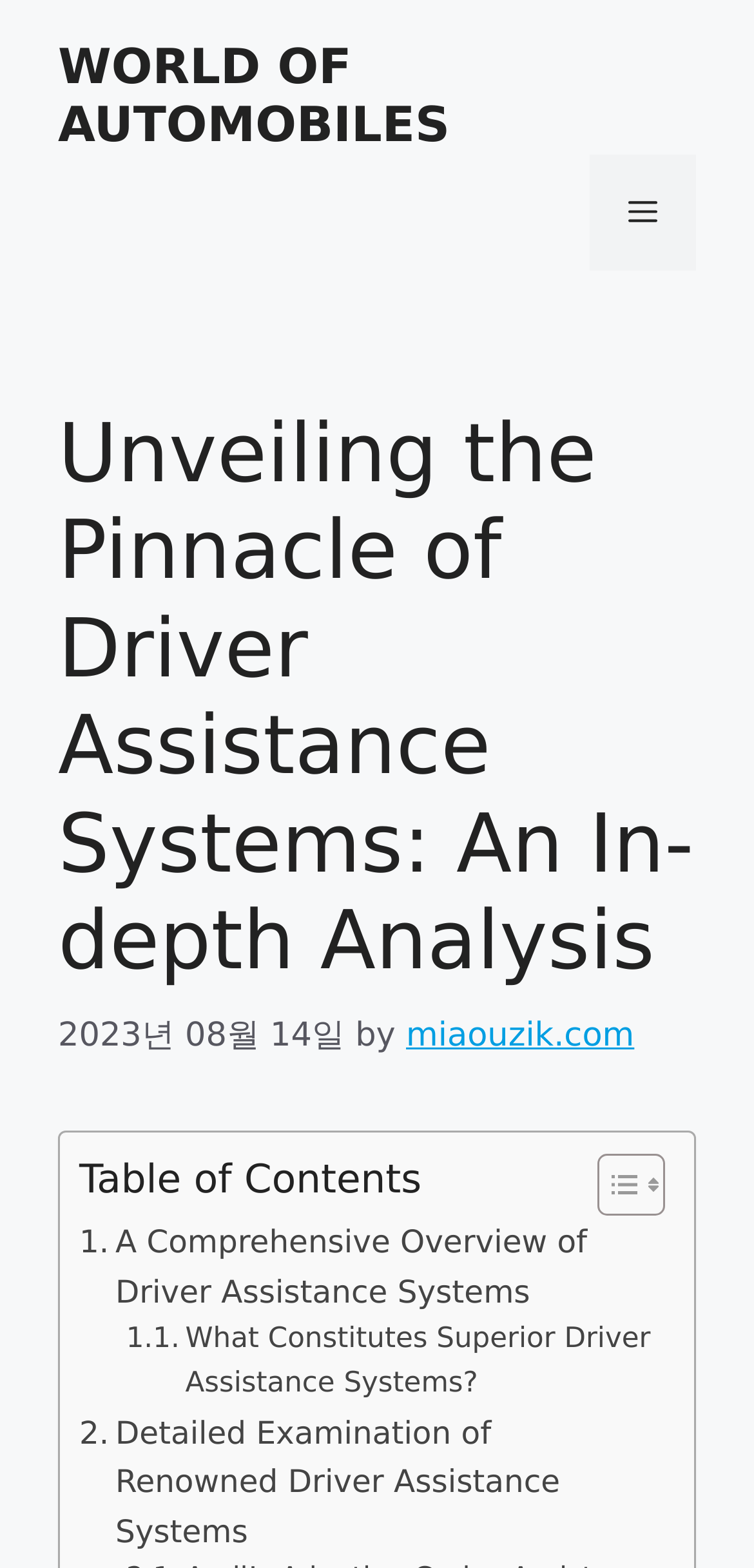What is the date of the article?
Use the information from the image to give a detailed answer to the question.

I found the answer by examining the time element which contains the static text '2023년 08월 14일', indicating the date the article was published.